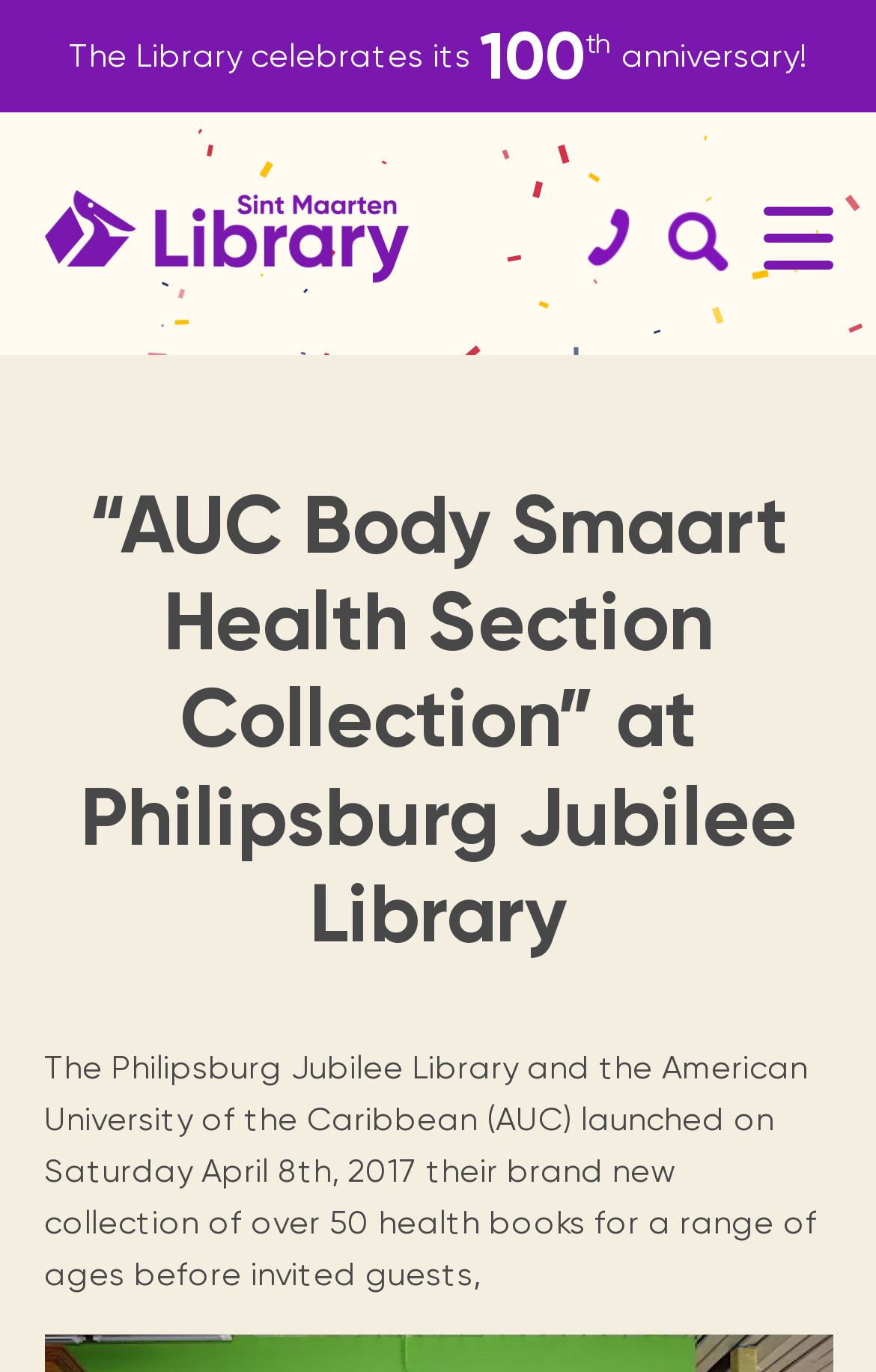What is the 'Get your library card!' link for?
From the details in the image, answer the question comprehensively.

I inferred the purpose of the 'Get your library card!' link by its name and its position on the webpage, which suggests that it is a call to action for users to become members of the library.